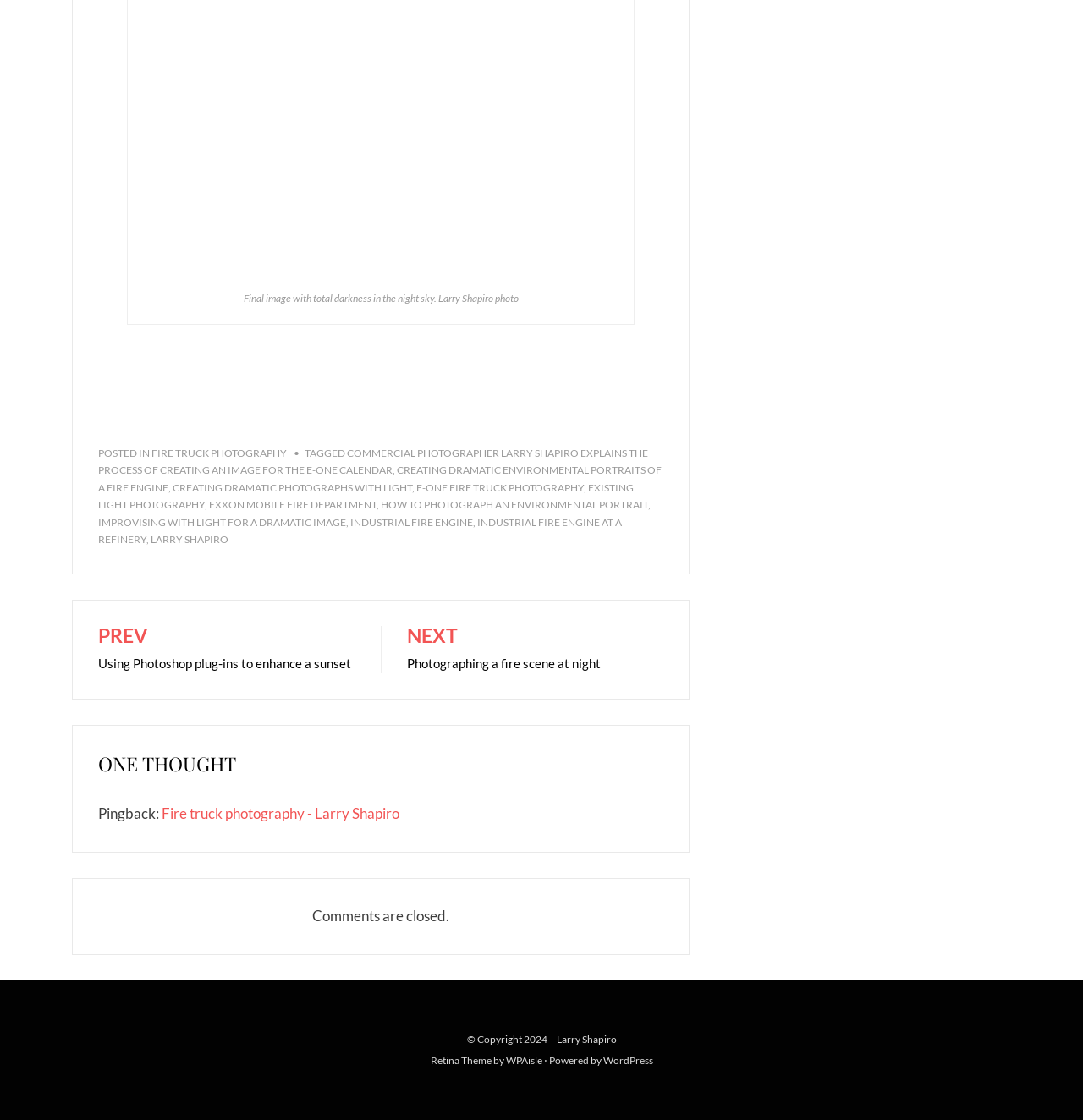Find the bounding box coordinates of the clickable region needed to perform the following instruction: "Click on the link 'FIRE TRUCK PHOTOGRAPHY'". The coordinates should be provided as four float numbers between 0 and 1, i.e., [left, top, right, bottom].

[0.14, 0.399, 0.265, 0.41]